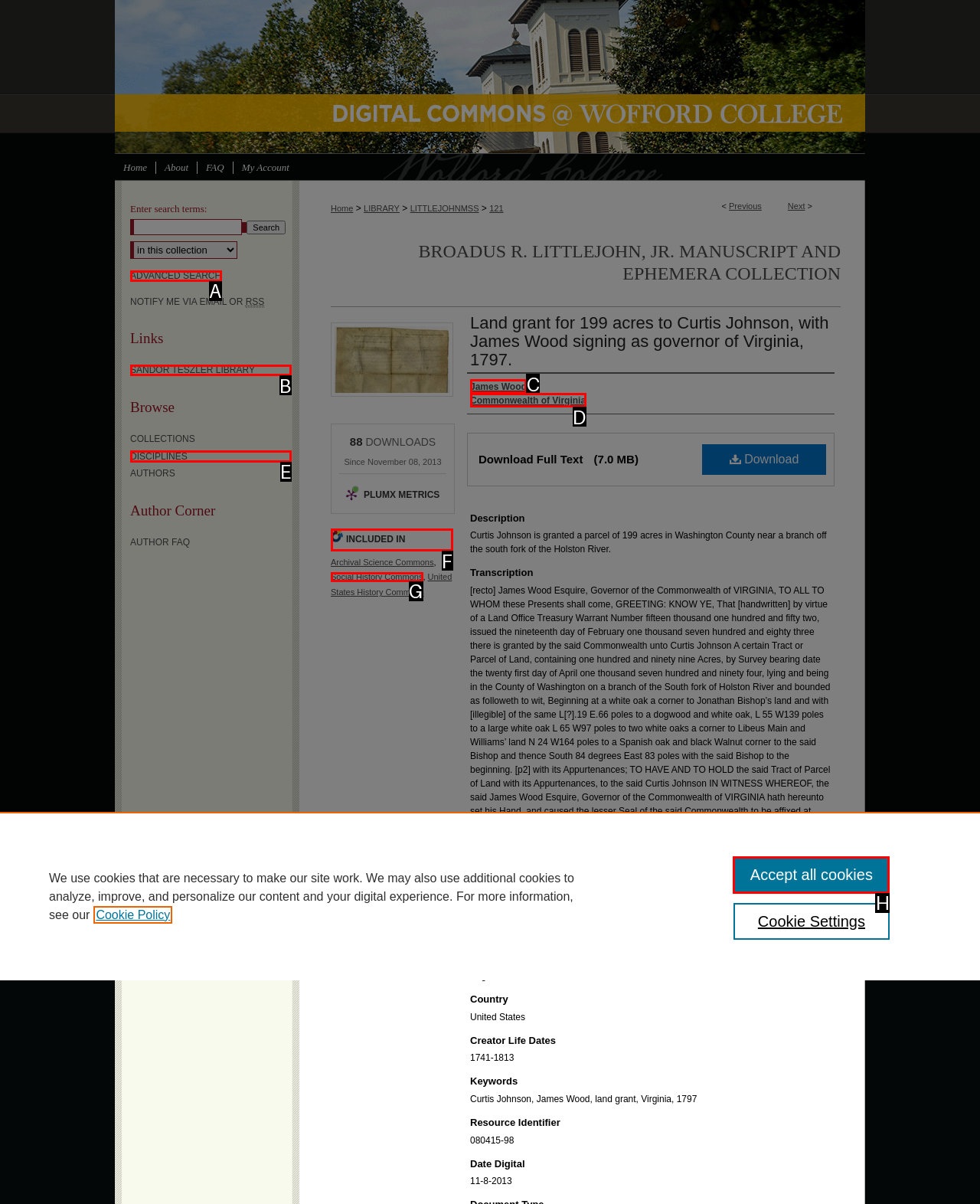Specify which UI element should be clicked to accomplish the task: go to home page. Answer with the letter of the correct choice.

None